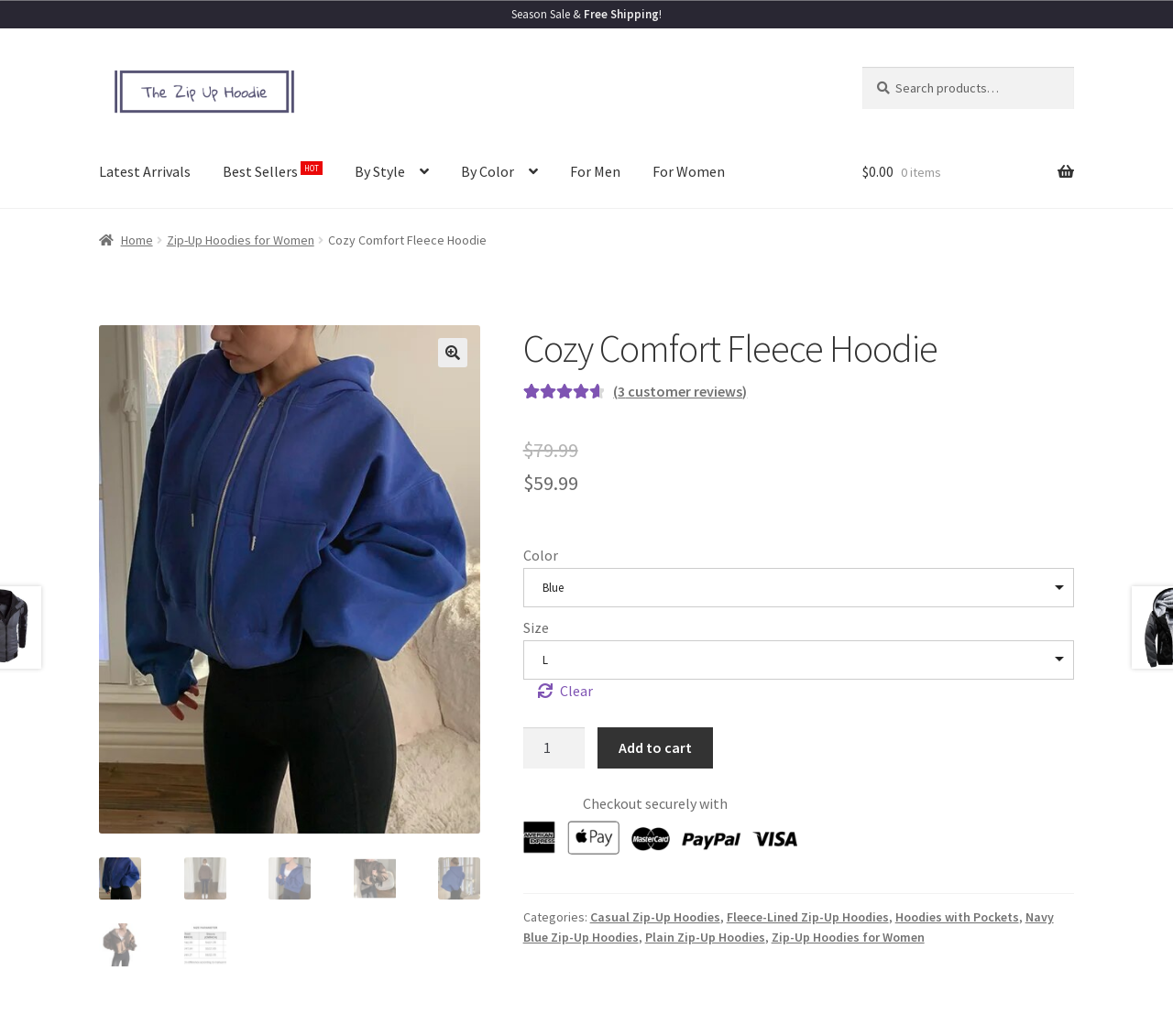Locate the bounding box coordinates of the UI element described by: "alt="Click here for all links"". Provide the coordinates as four float numbers between 0 and 1, formatted as [left, top, right, bottom].

None